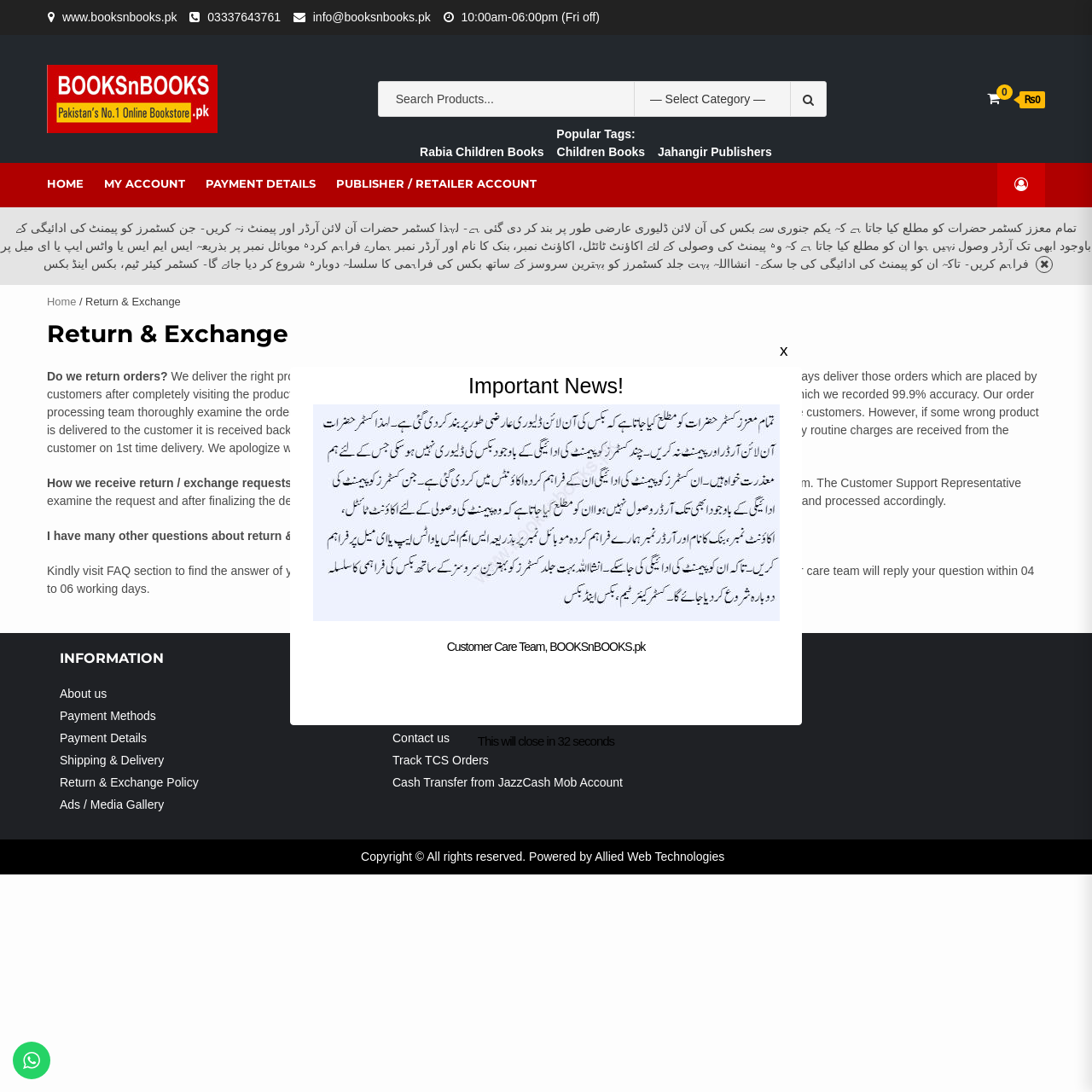Based on the image, please respond to the question with as much detail as possible:
What is the website's phone number?

I found the phone number by looking at the top section of the webpage, where the website's contact information is displayed. The phone number is listed as 03337643761.